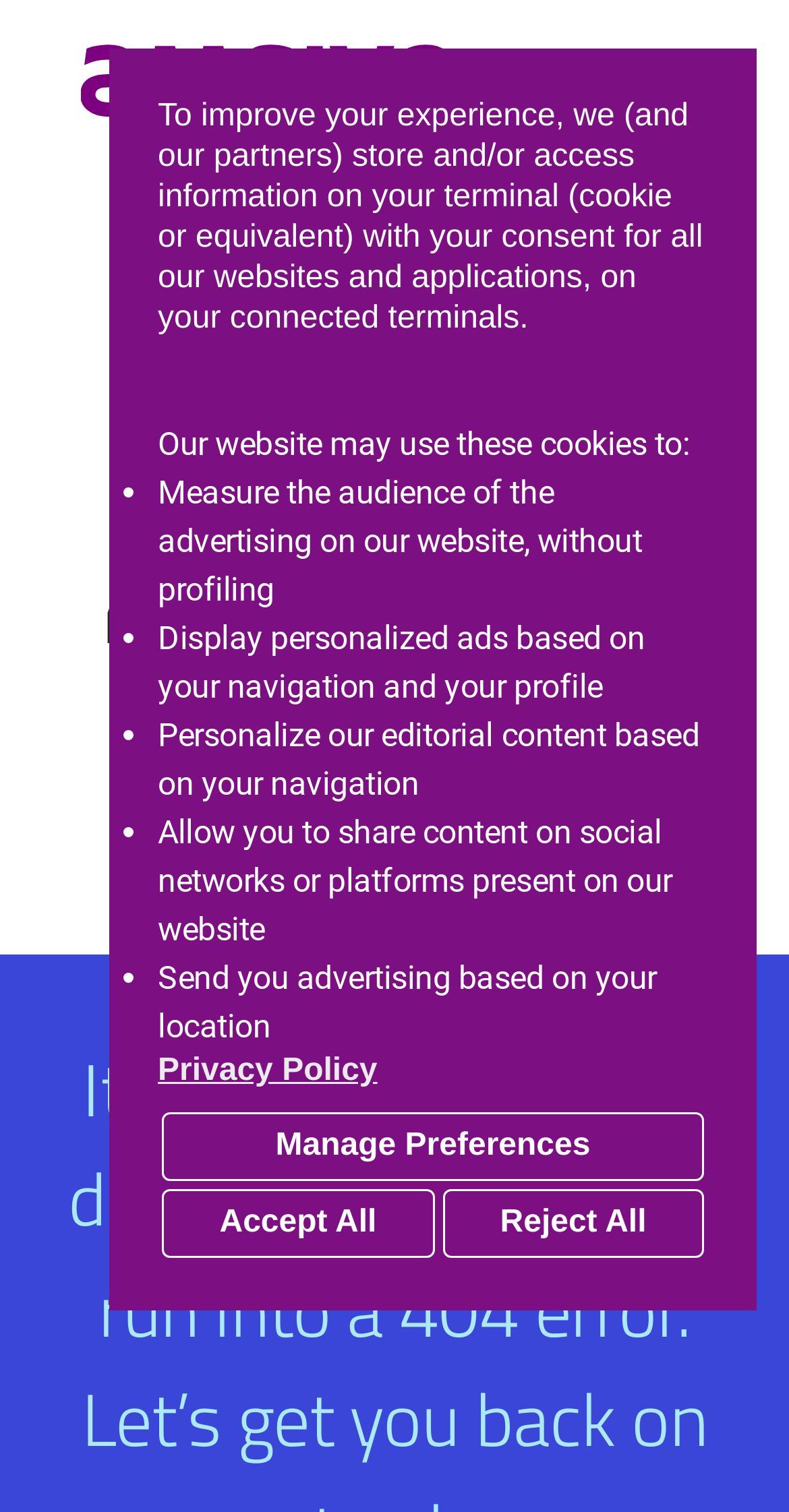What is the purpose of the 'Privacy Policy' link?
Based on the image, answer the question with a single word or brief phrase.

To access privacy policy